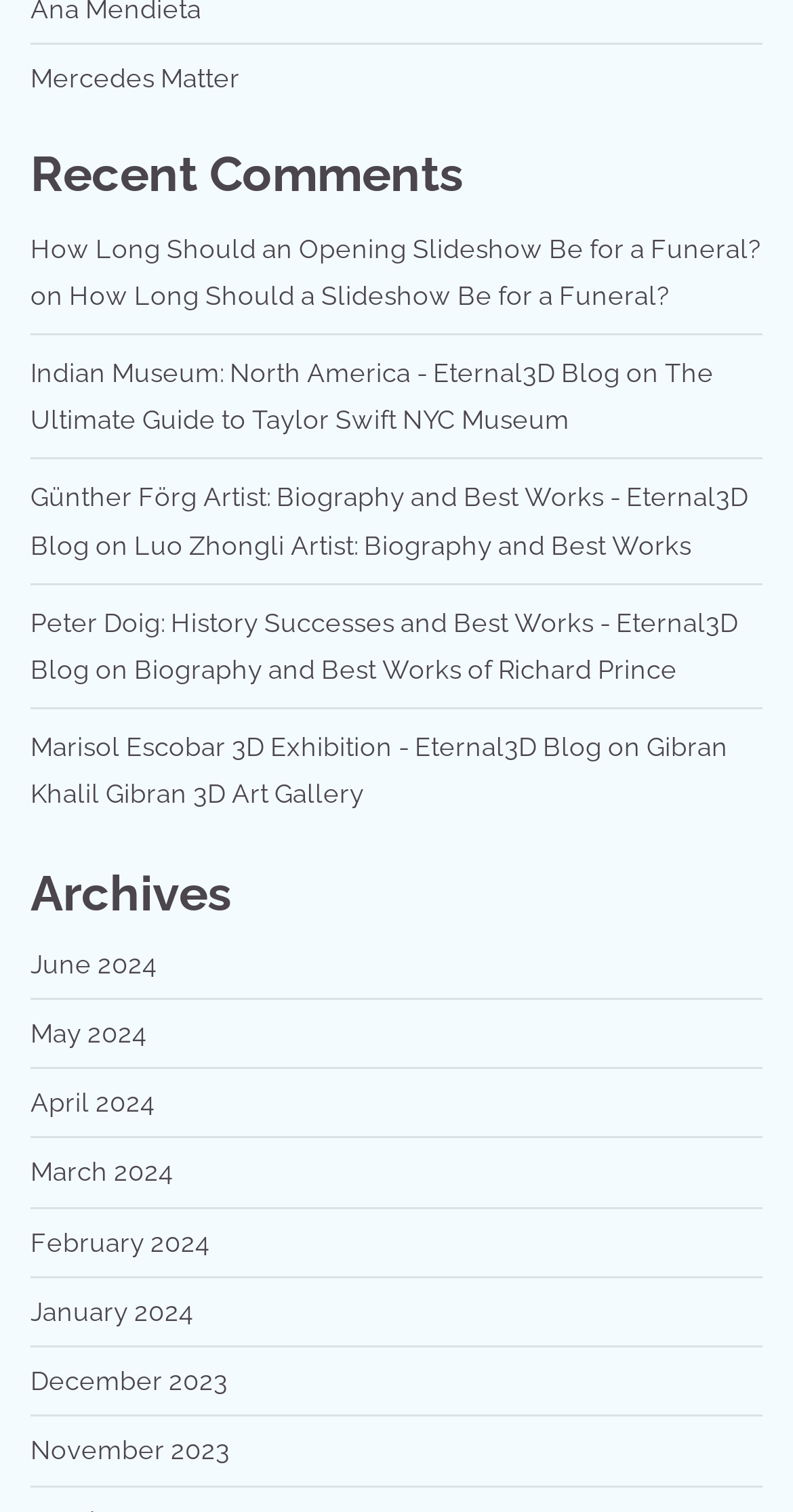What is the oldest archive on the webpage?
Using the information from the image, provide a comprehensive answer to the question.

The 'Archives' section on the webpage contains links to different months, and the oldest archive is 'November 2023' which is located at the bottom of the section.